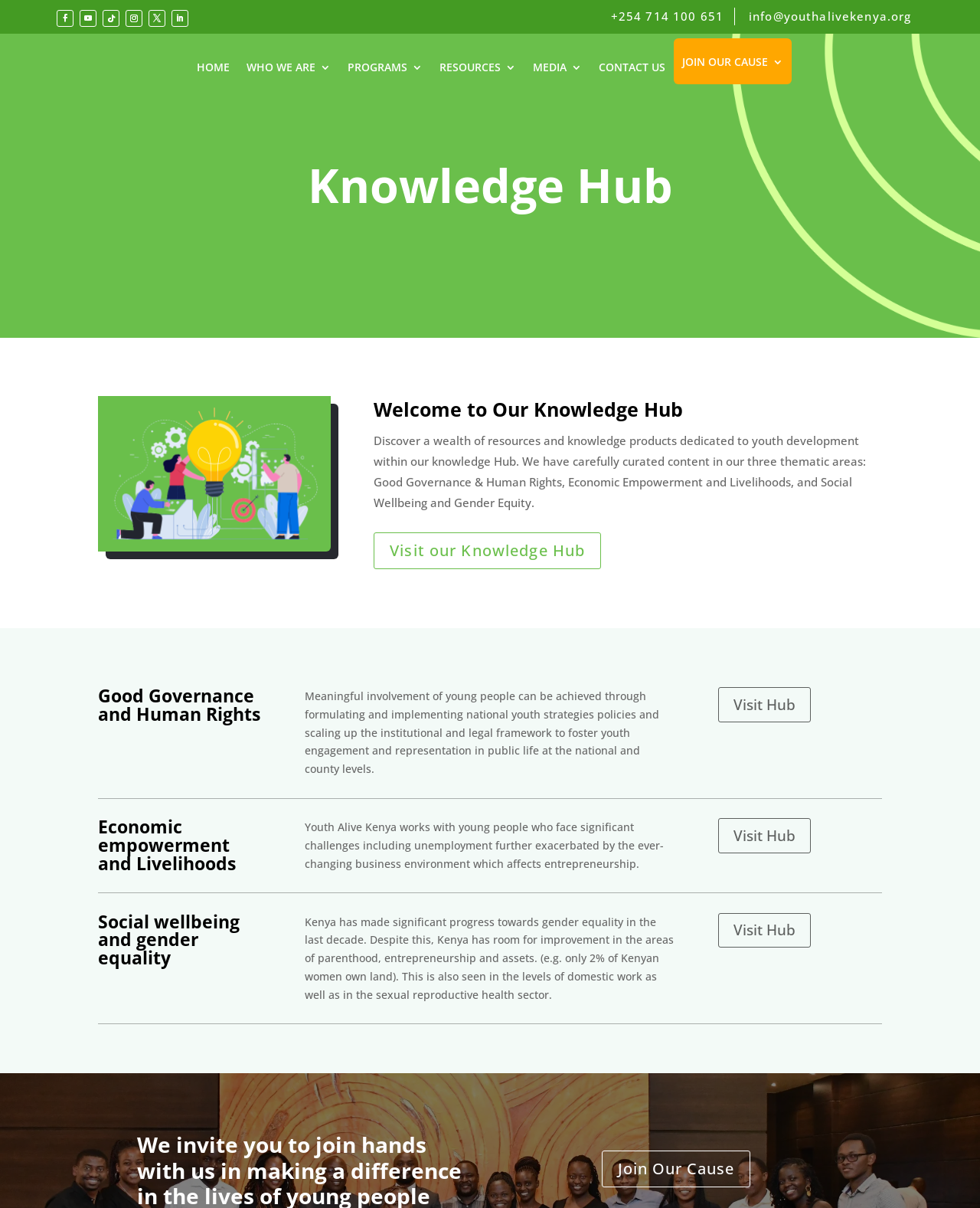How many 'Visit Hub' links are there?
Examine the image closely and answer the question with as much detail as possible.

I counted the number of 'Visit Hub' links on the webpage and found 3 links, each corresponding to a different thematic area.